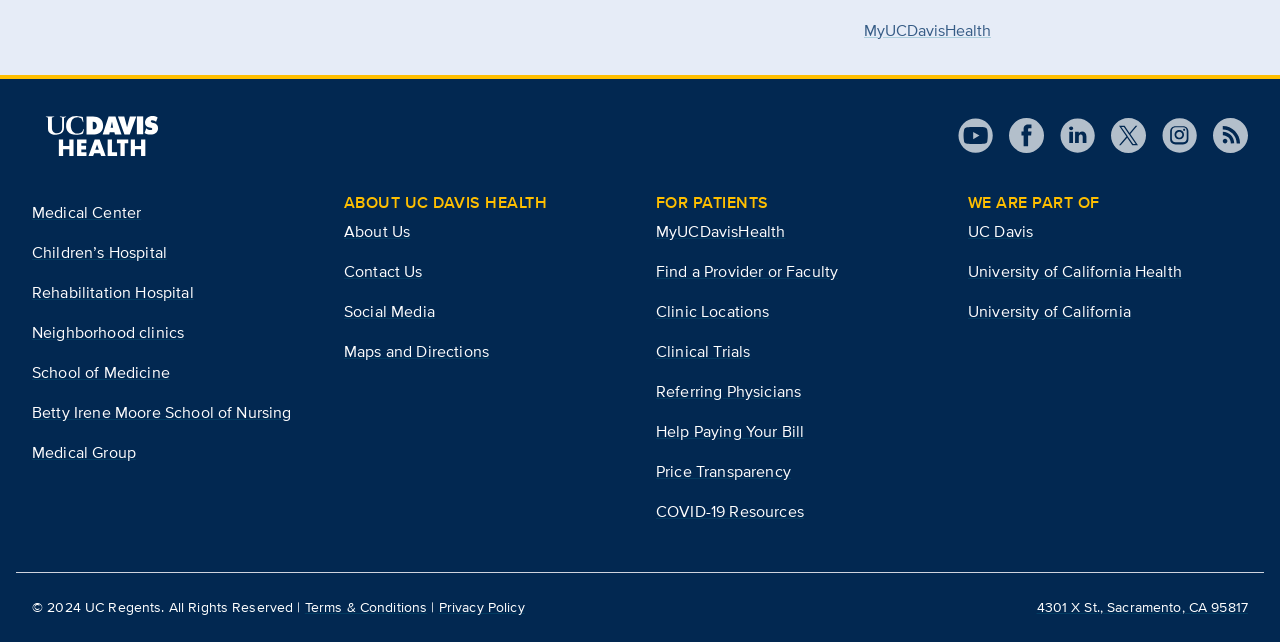Extract the bounding box for the UI element that matches this description: "Alumni & Friends".

None